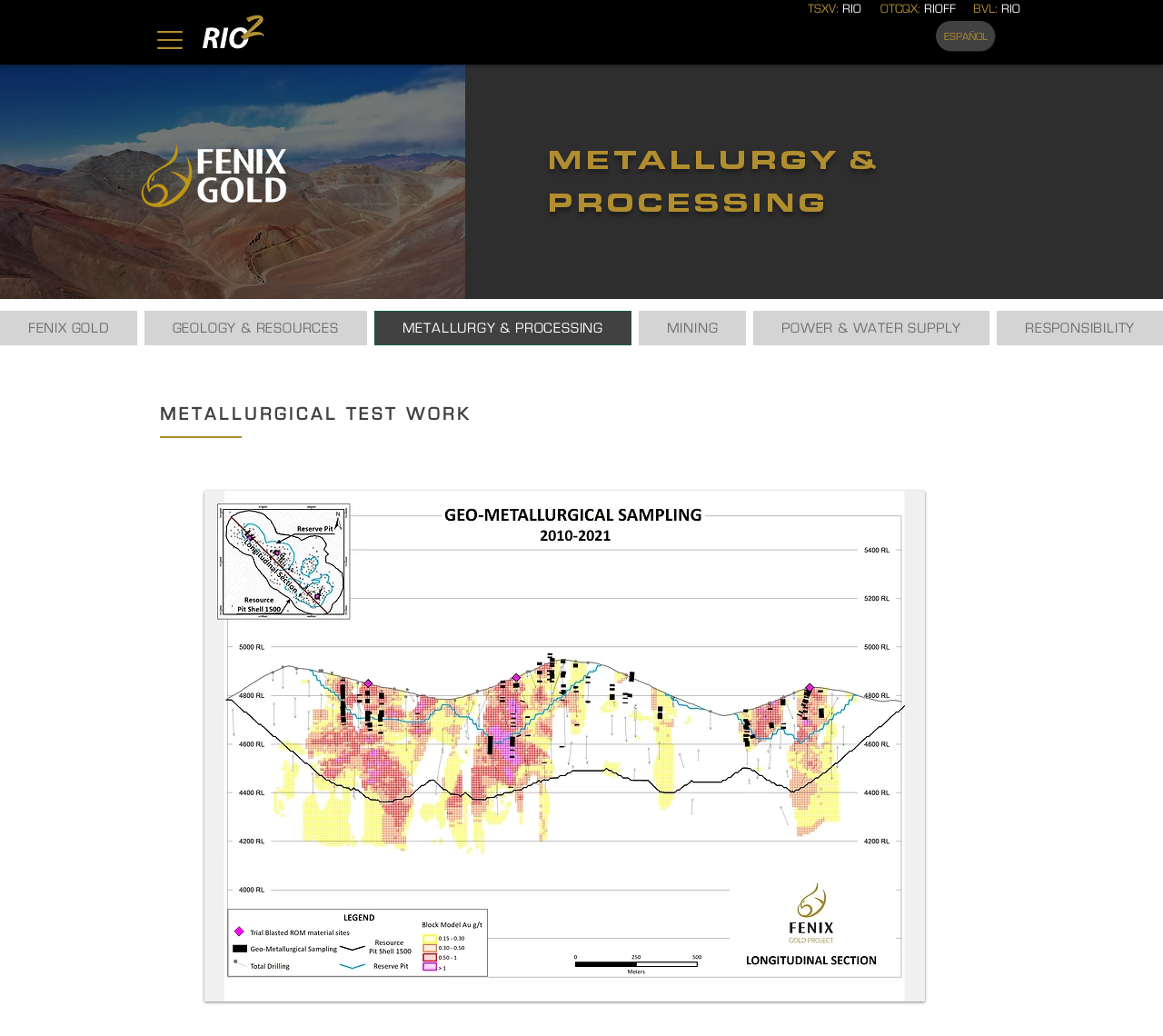What is the company's stock symbol on TSXV?
Refer to the screenshot and answer in one word or phrase.

RIO